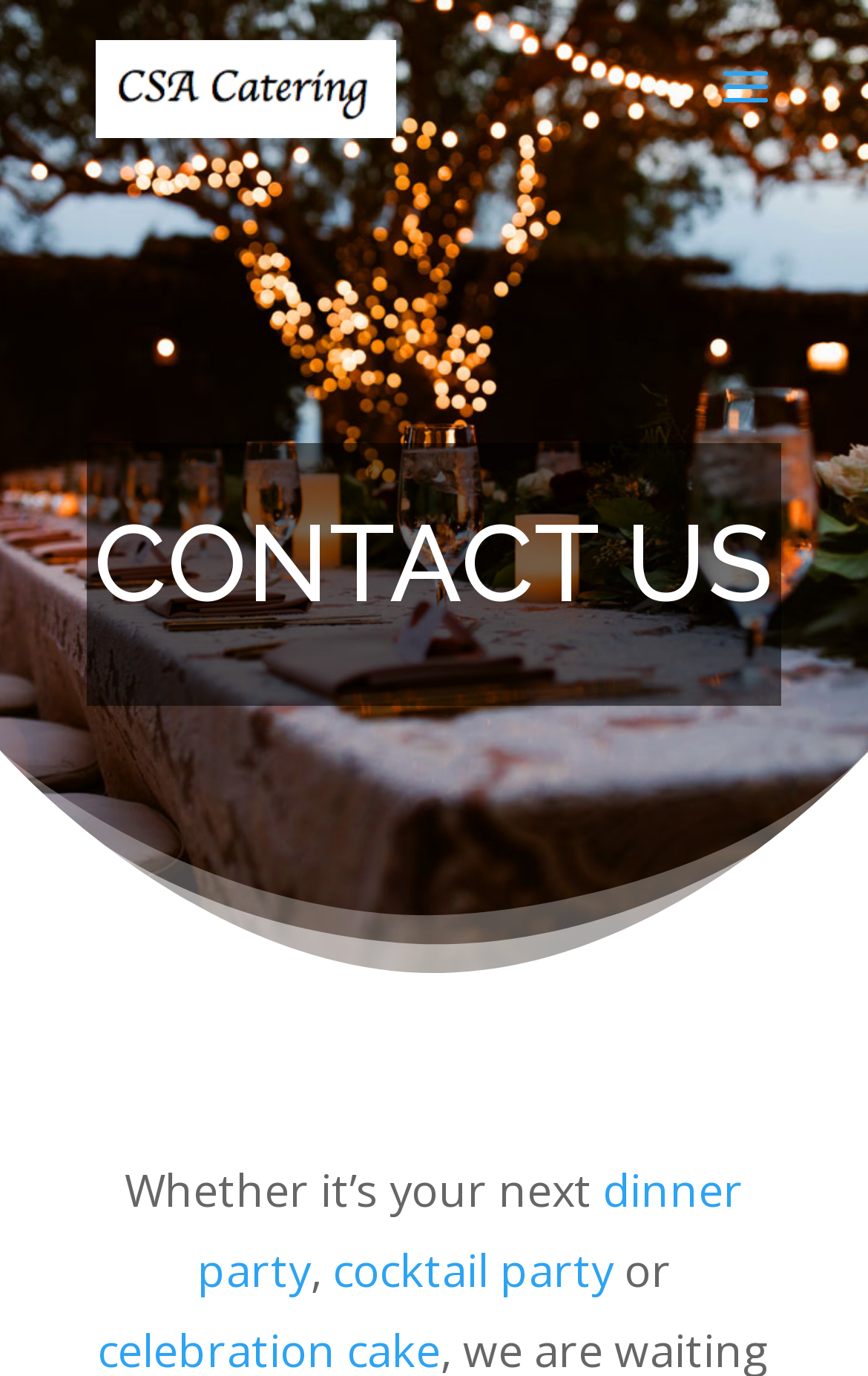What is the company name?
Please give a detailed answer to the question using the information shown in the image.

The company name can be found in the top-left corner of the webpage, where it is written as 'CSA Catering' and also has an image with the same name.